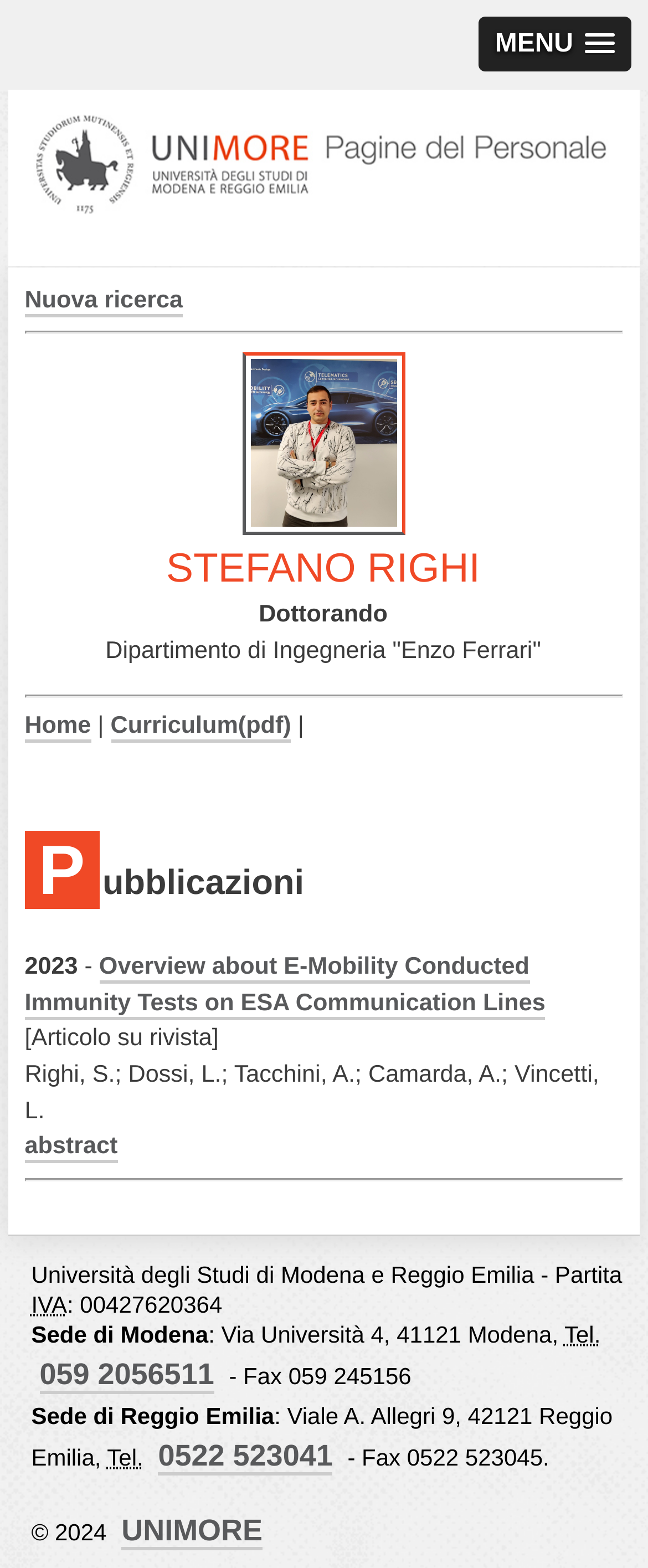Locate the bounding box coordinates of the element's region that should be clicked to carry out the following instruction: "Open Kids Savings Account". The coordinates need to be four float numbers between 0 and 1, i.e., [left, top, right, bottom].

None